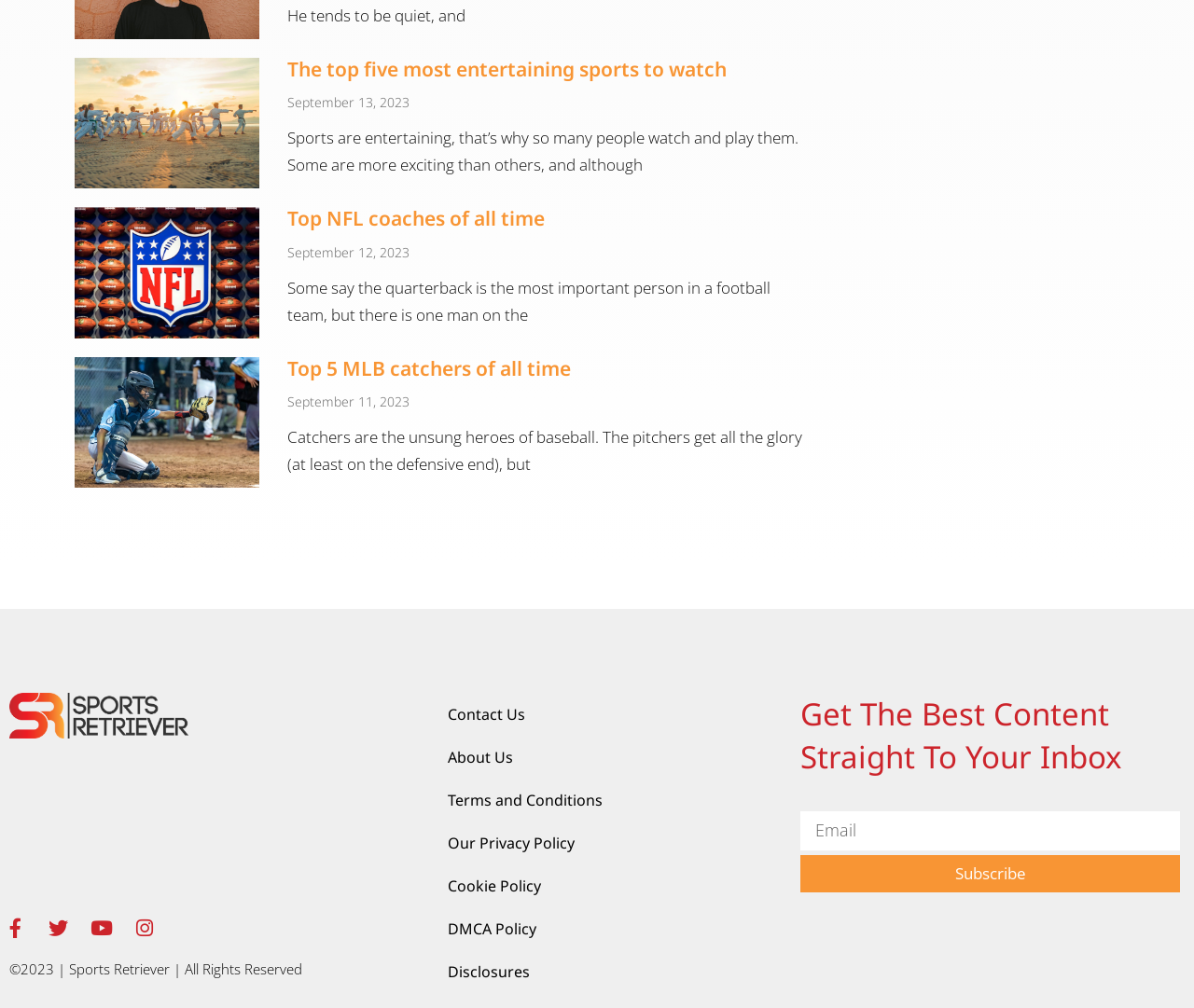Please reply to the following question using a single word or phrase: 
What type of content is primarily featured on this webpage?

Sports articles